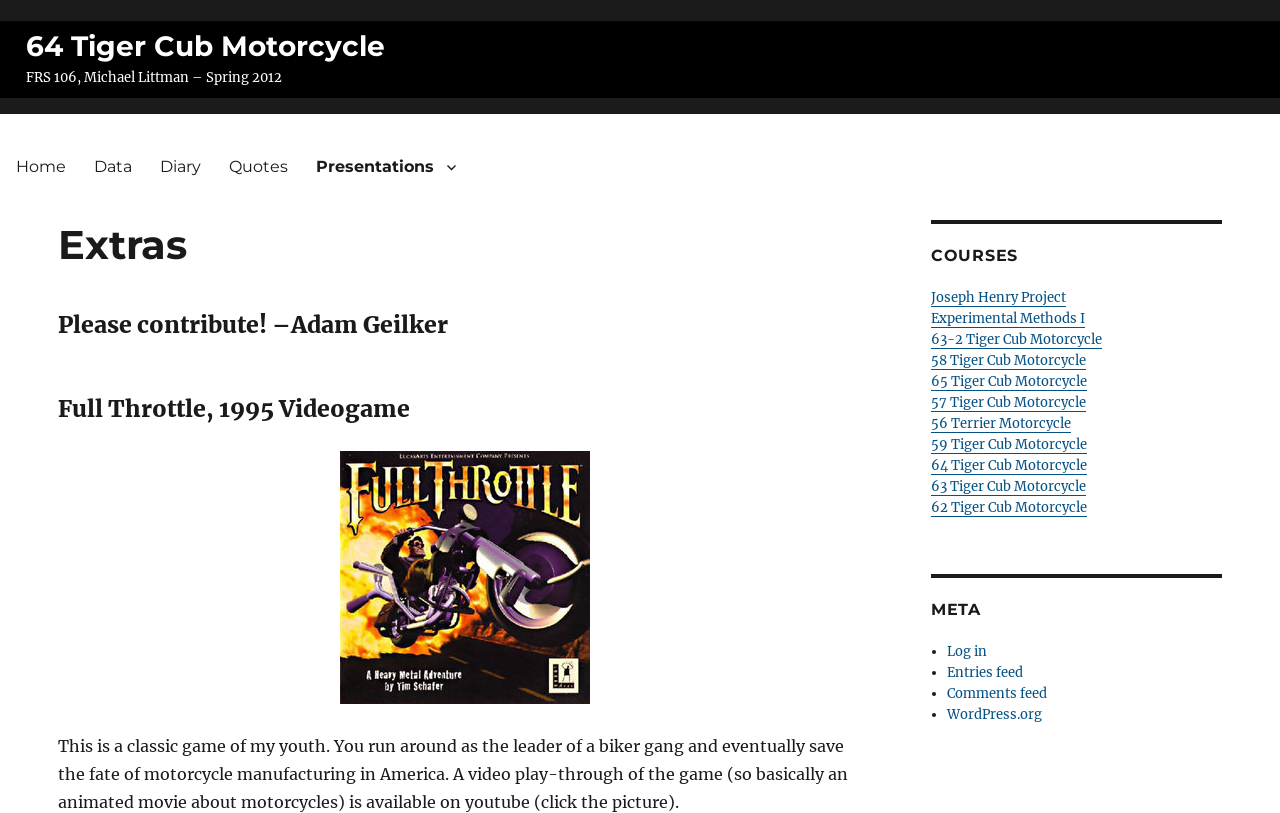Determine the bounding box coordinates of the region I should click to achieve the following instruction: "Click on the 'Home' link". Ensure the bounding box coordinates are four float numbers between 0 and 1, i.e., [left, top, right, bottom].

[0.002, 0.179, 0.062, 0.231]